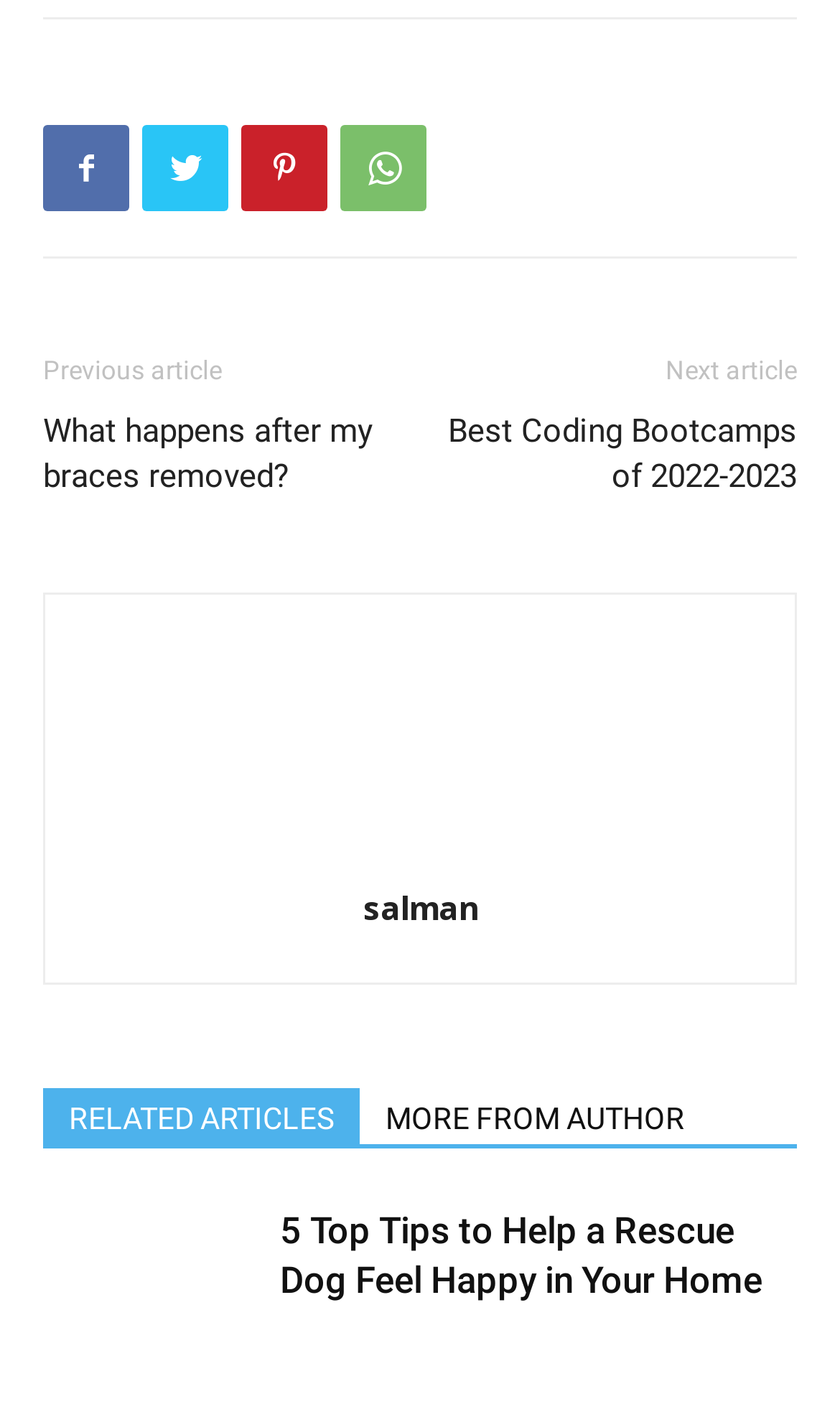What is the previous article?
Give a comprehensive and detailed explanation for the question.

I found the link 'Previous article' which points to the article 'What happens after my braces removed?'.